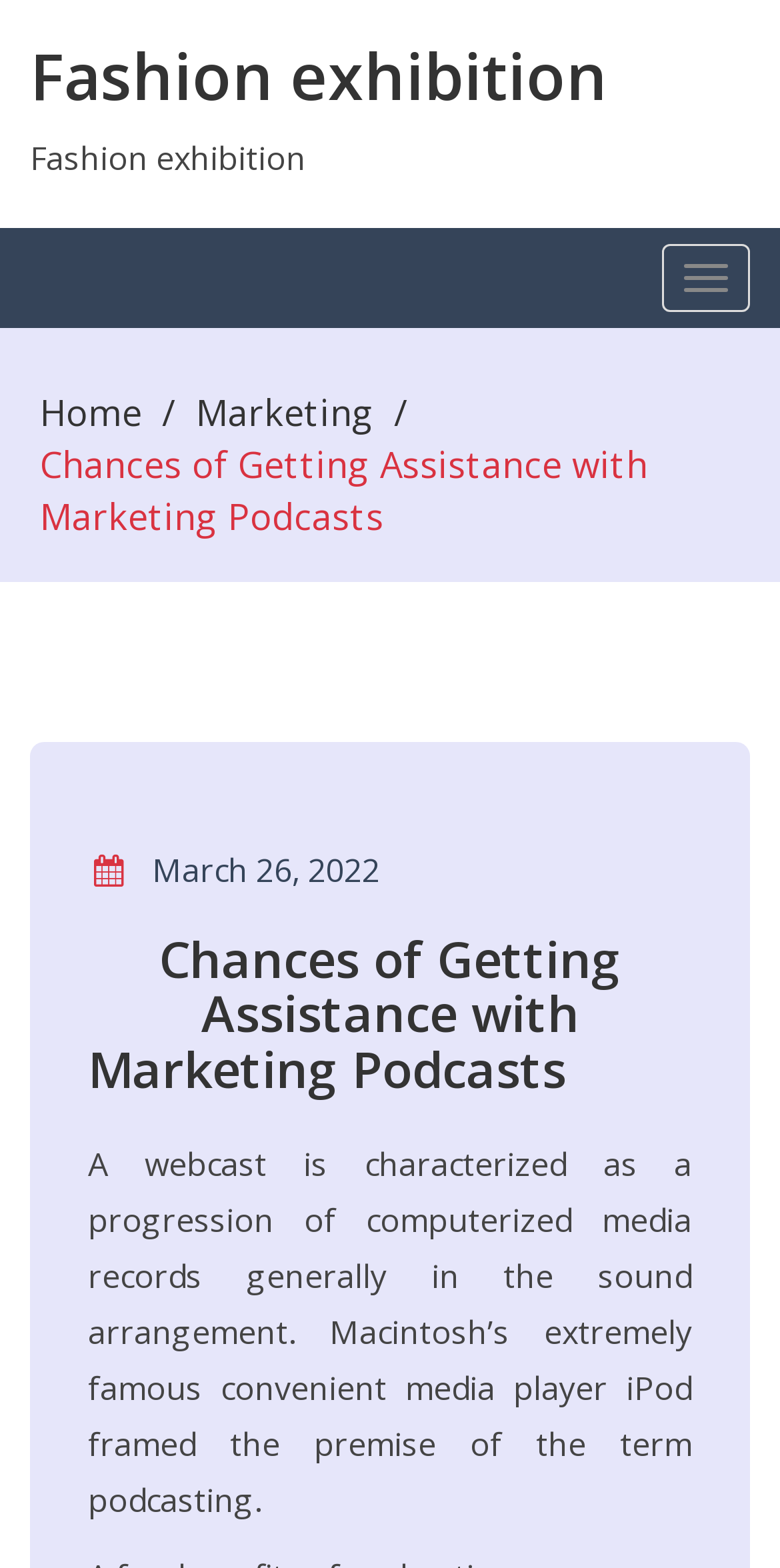Identify the bounding box for the element characterized by the following description: "Marketing".

[0.251, 0.248, 0.479, 0.278]